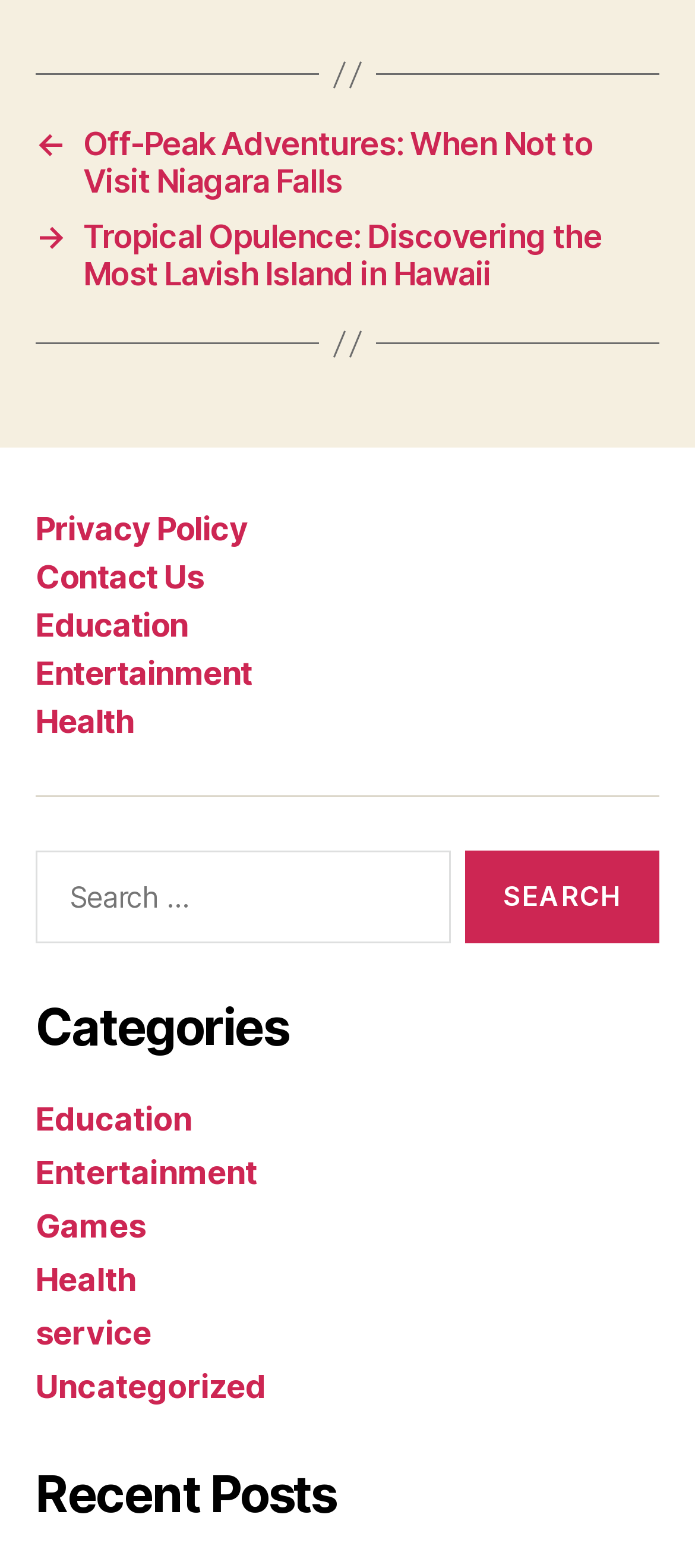Please provide the bounding box coordinates for the element that needs to be clicked to perform the following instruction: "Click on the Education category". The coordinates should be given as four float numbers between 0 and 1, i.e., [left, top, right, bottom].

[0.051, 0.702, 0.276, 0.726]